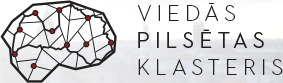Provide a brief response to the question below using a single word or phrase: 
What is emphasized by the network design?

Collaboration